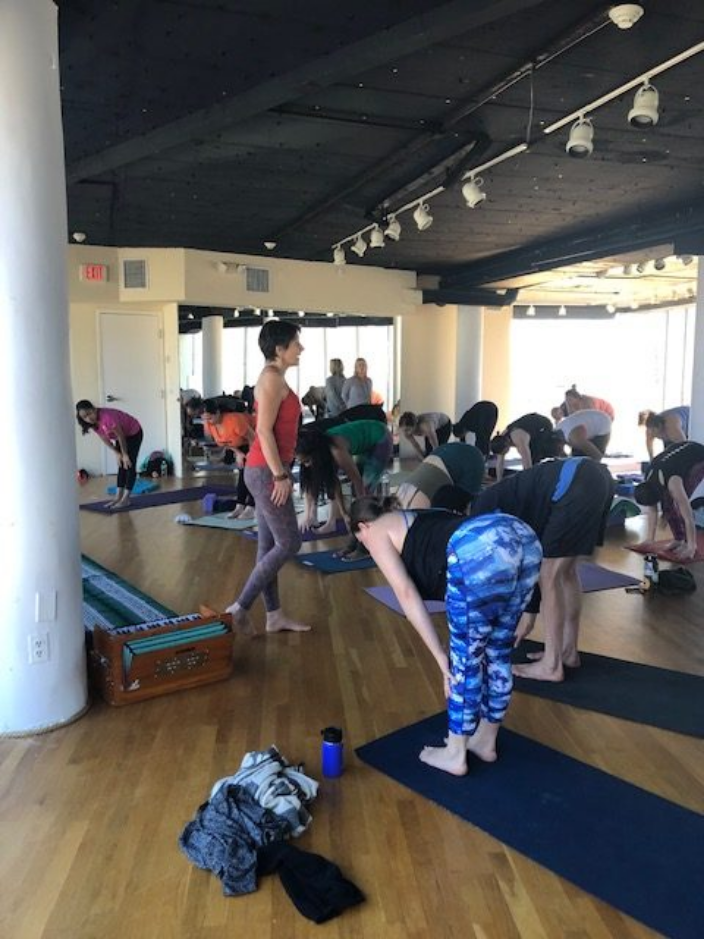What type of flooring is in the studio?
Using the visual information, answer the question in a single word or phrase.

wooden